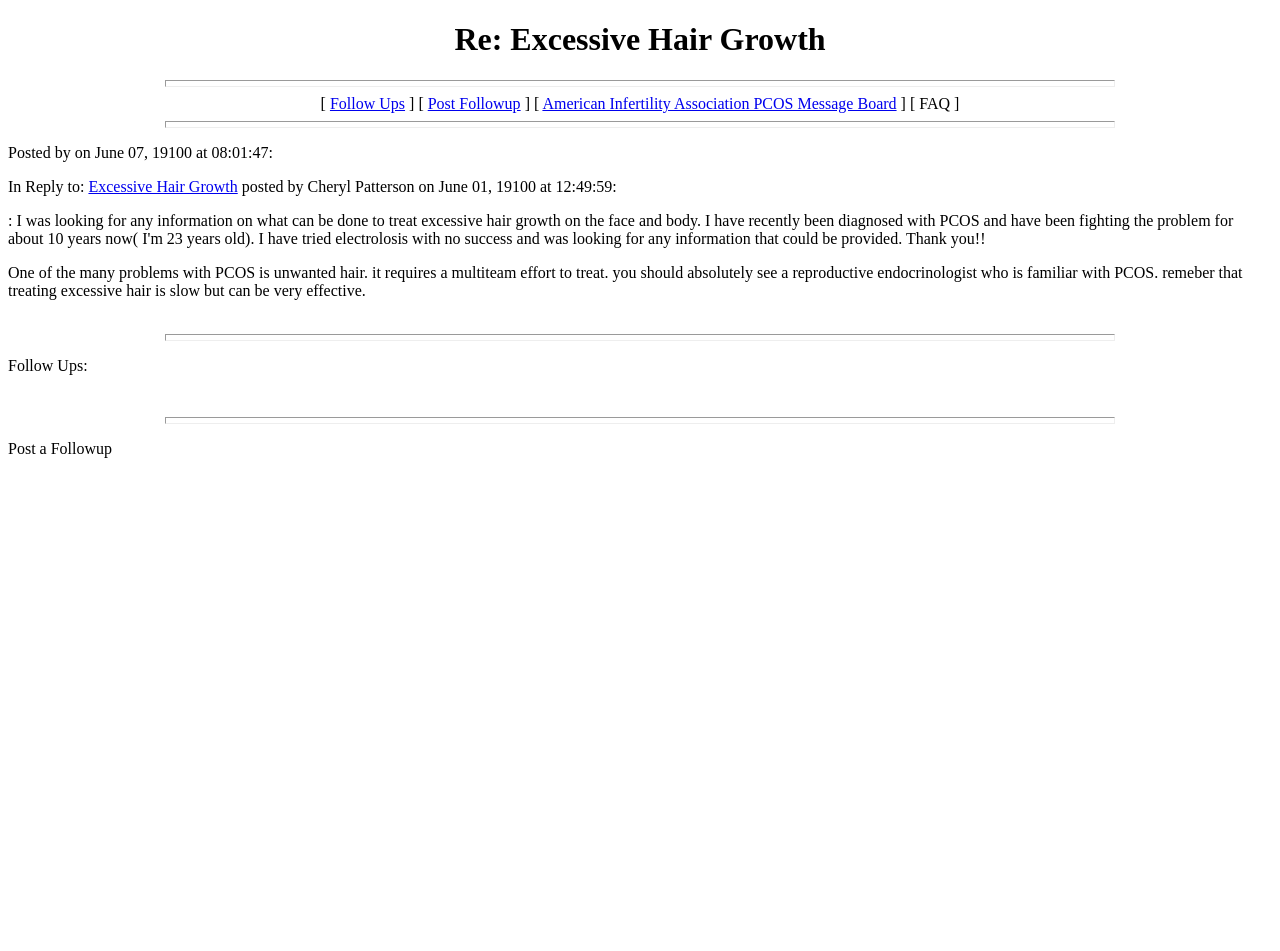What is the section below the horizontal separator?
Please provide a comprehensive answer based on the contents of the image.

I found the answer by looking at the text 'Follow Ups:' which is below the horizontal separator, and also there are links and text related to follow-ups in that section.